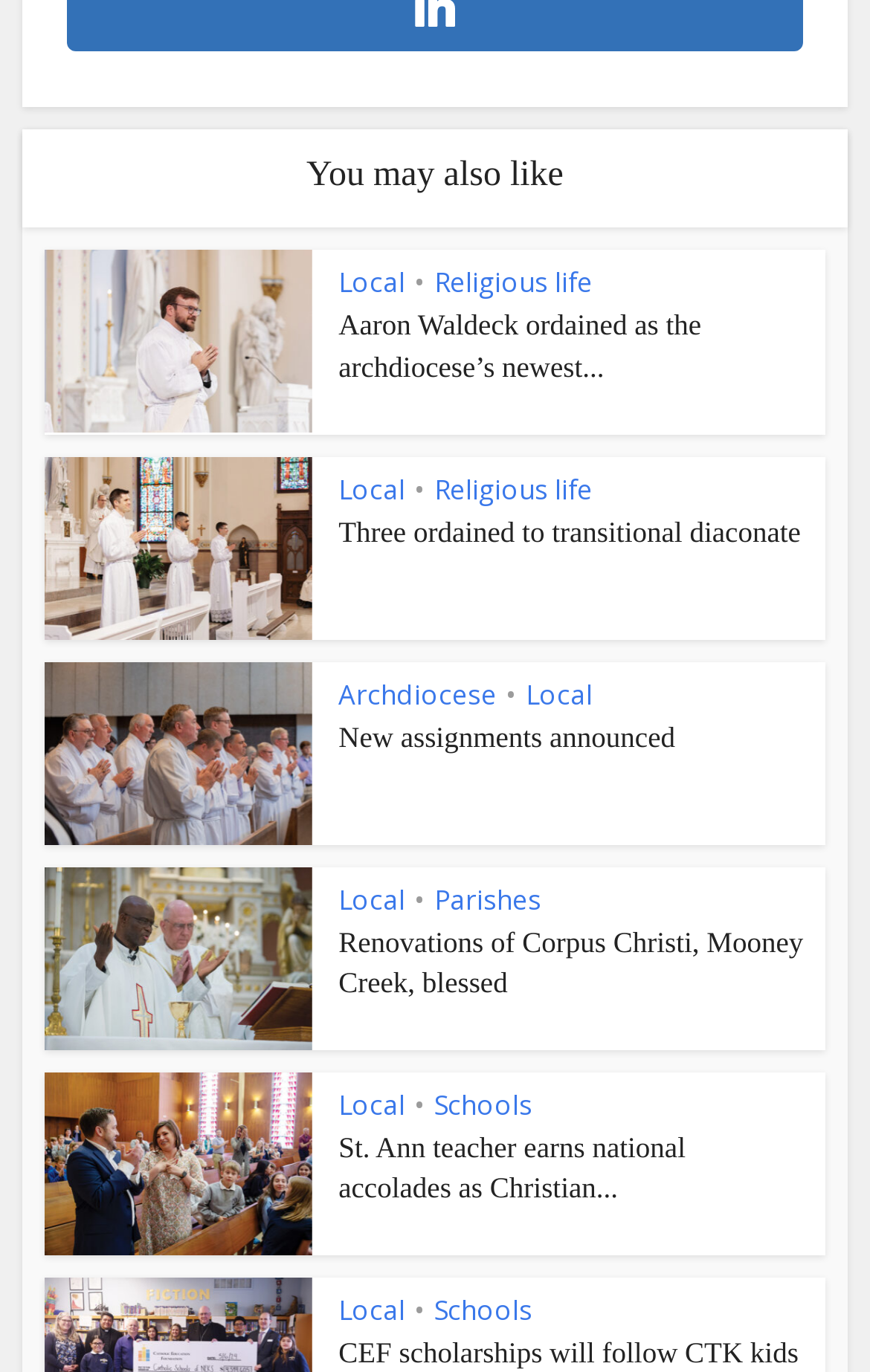Point out the bounding box coordinates of the section to click in order to follow this instruction: "View 'Three ordained to transitional diaconate'".

[0.389, 0.375, 0.92, 0.399]